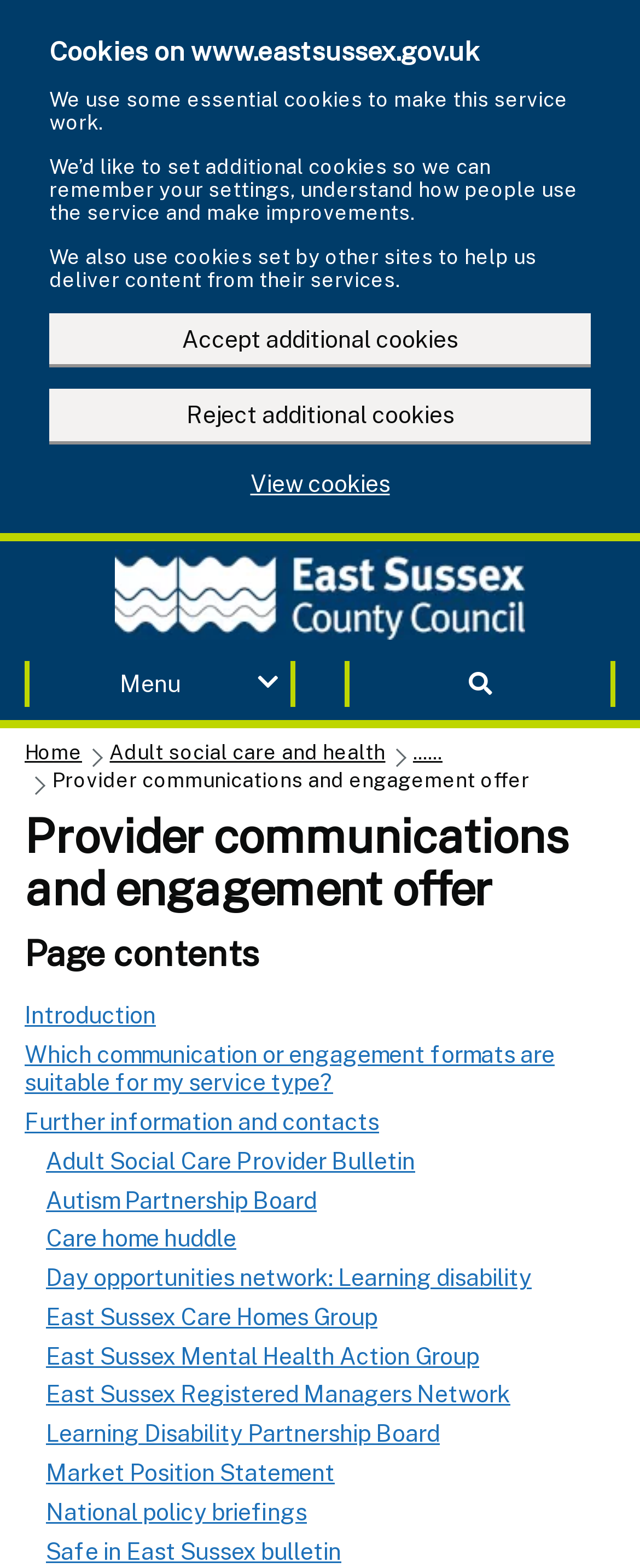Identify the bounding box coordinates of the region that should be clicked to execute the following instruction: "Toggle menu".

[0.038, 0.422, 0.462, 0.451]